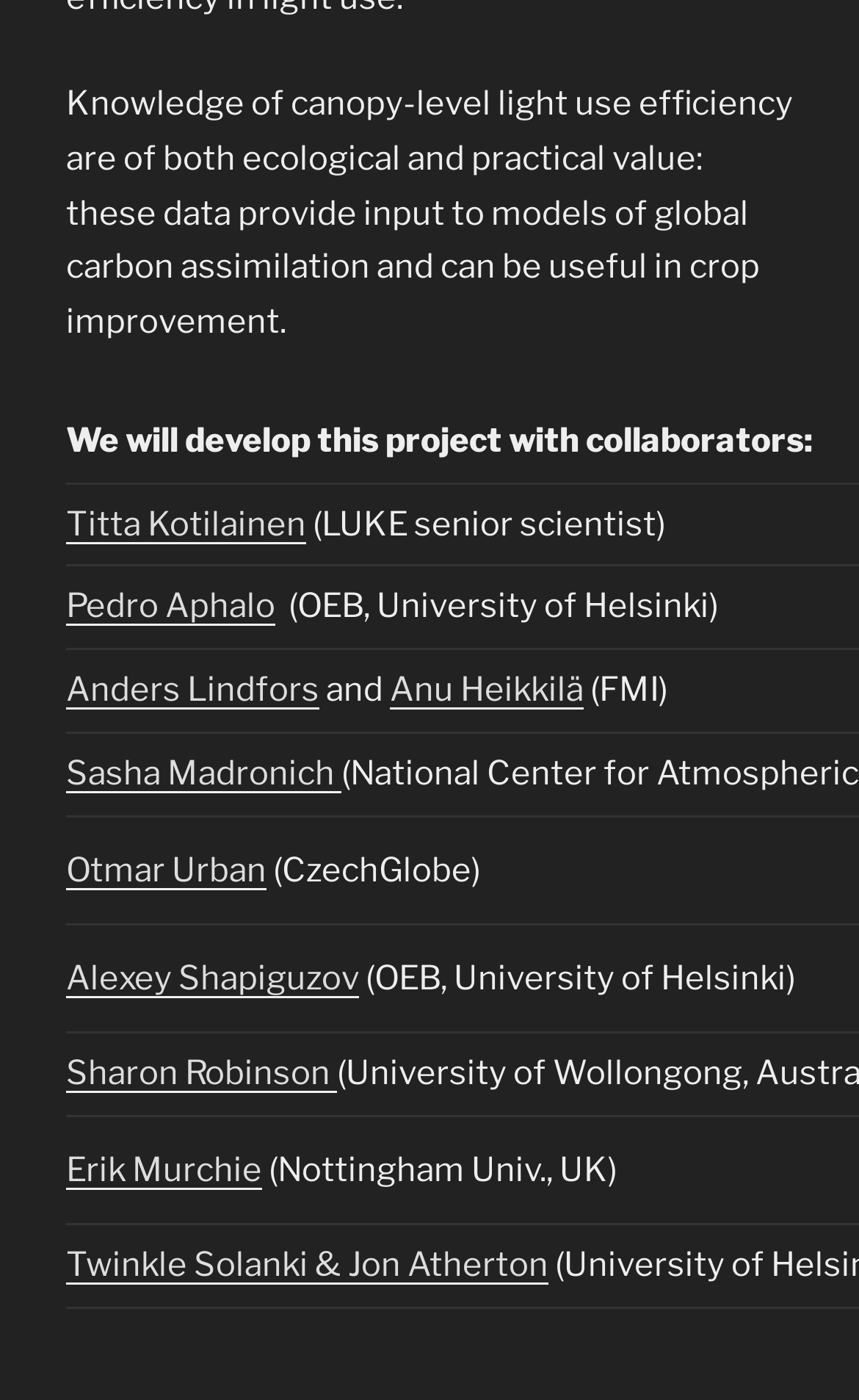Locate the bounding box coordinates of the clickable area needed to fulfill the instruction: "Explore Anu Heikkilä's publications".

[0.454, 0.479, 0.679, 0.507]